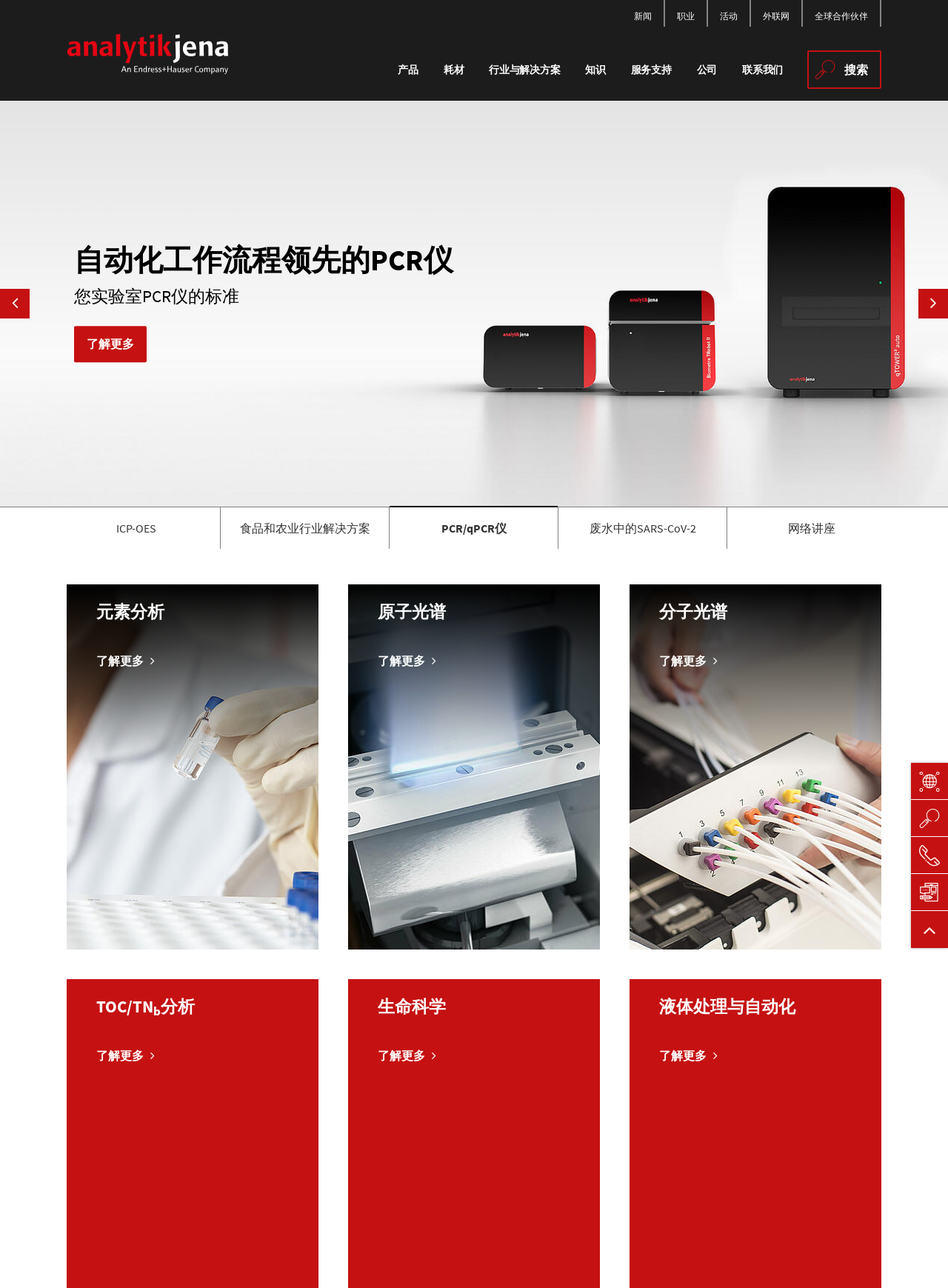Please reply to the following question using a single word or phrase: 
What is the topic of the main content?

自动化工作流程领先的PCR仪